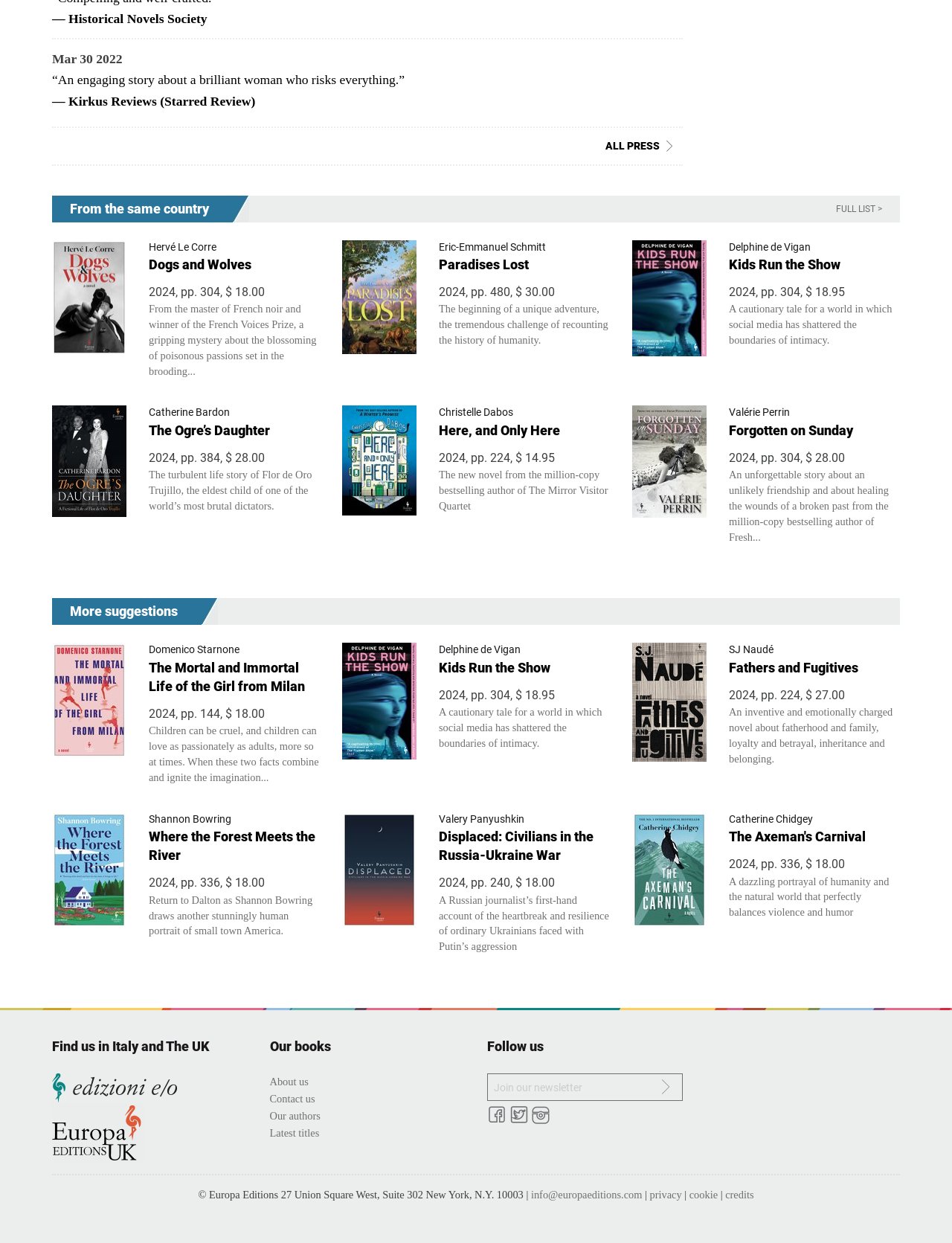Please locate the UI element described by "The Axeman's Carnival" and provide its bounding box coordinates.

[0.766, 0.667, 0.909, 0.679]